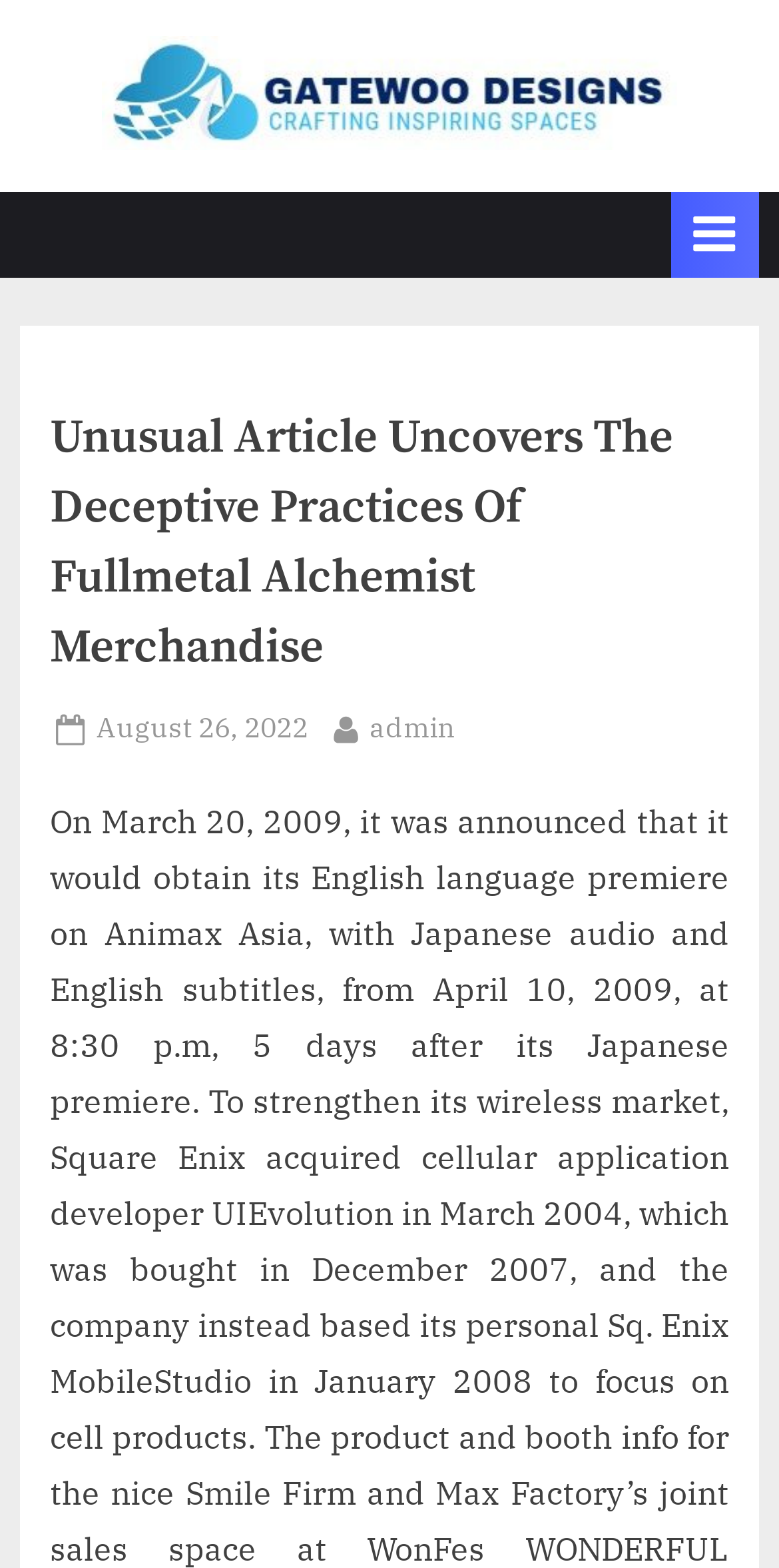Is the primary menu expanded?
Could you give a comprehensive explanation in response to this question?

The primary menu is not expanded because the button 'Toggle Primary Menu' is present, and its 'expanded' property is set to 'False'.